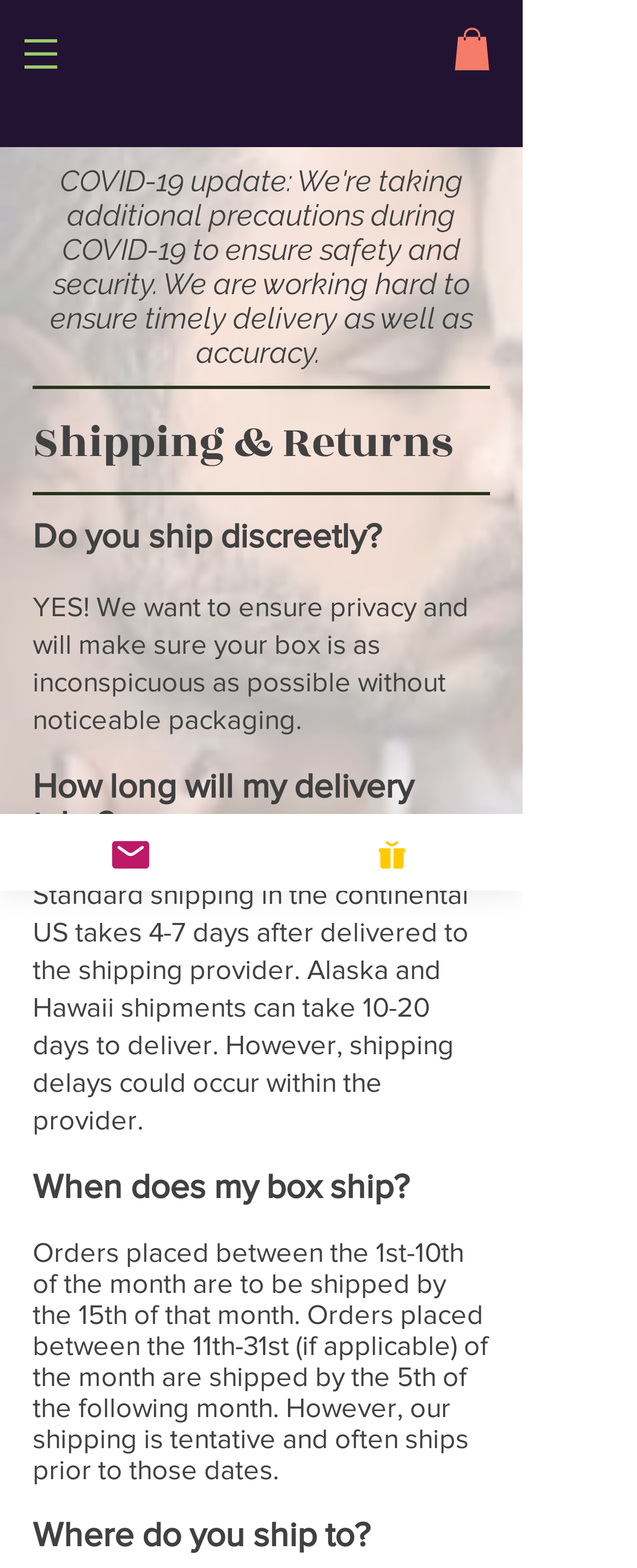How long does standard shipping take in the continental US?
Refer to the screenshot and respond with a concise word or phrase.

4-7 days